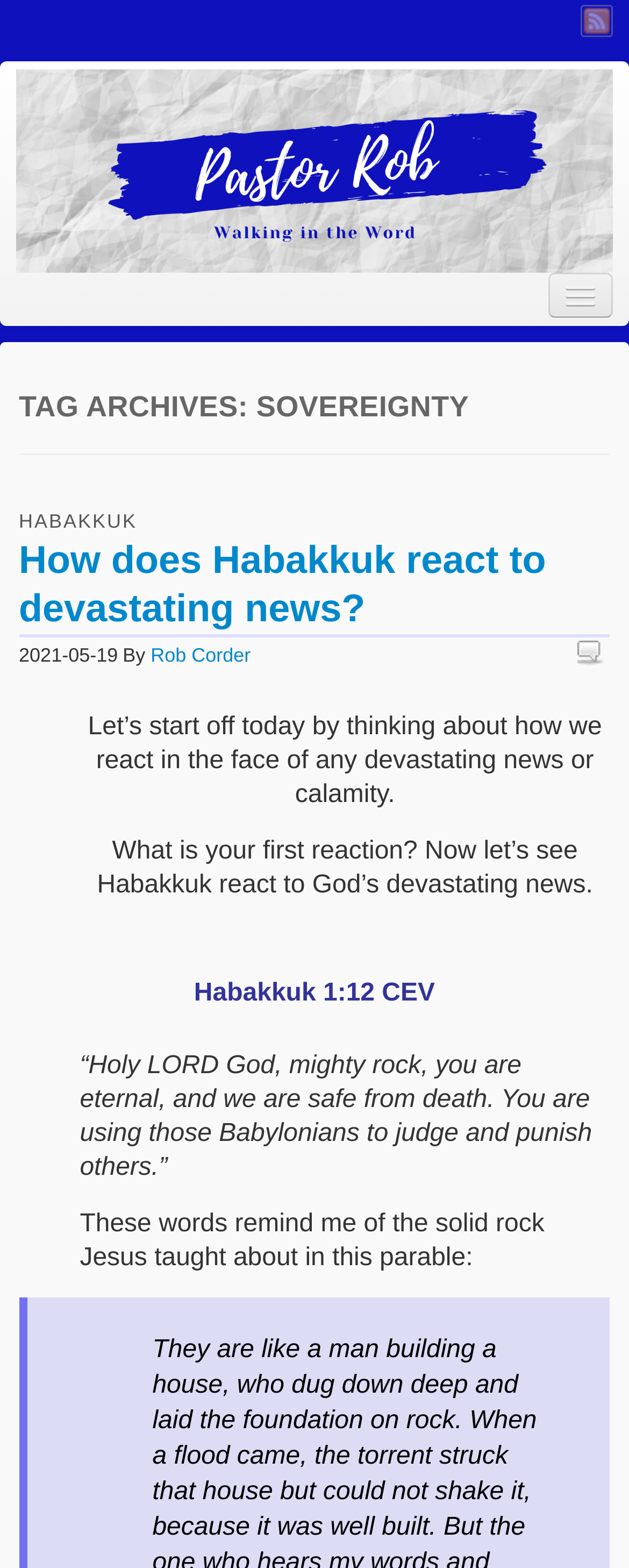Please provide a brief answer to the following inquiry using a single word or phrase:
What is the title of the article?

How does Habakkuk react to devastating news?